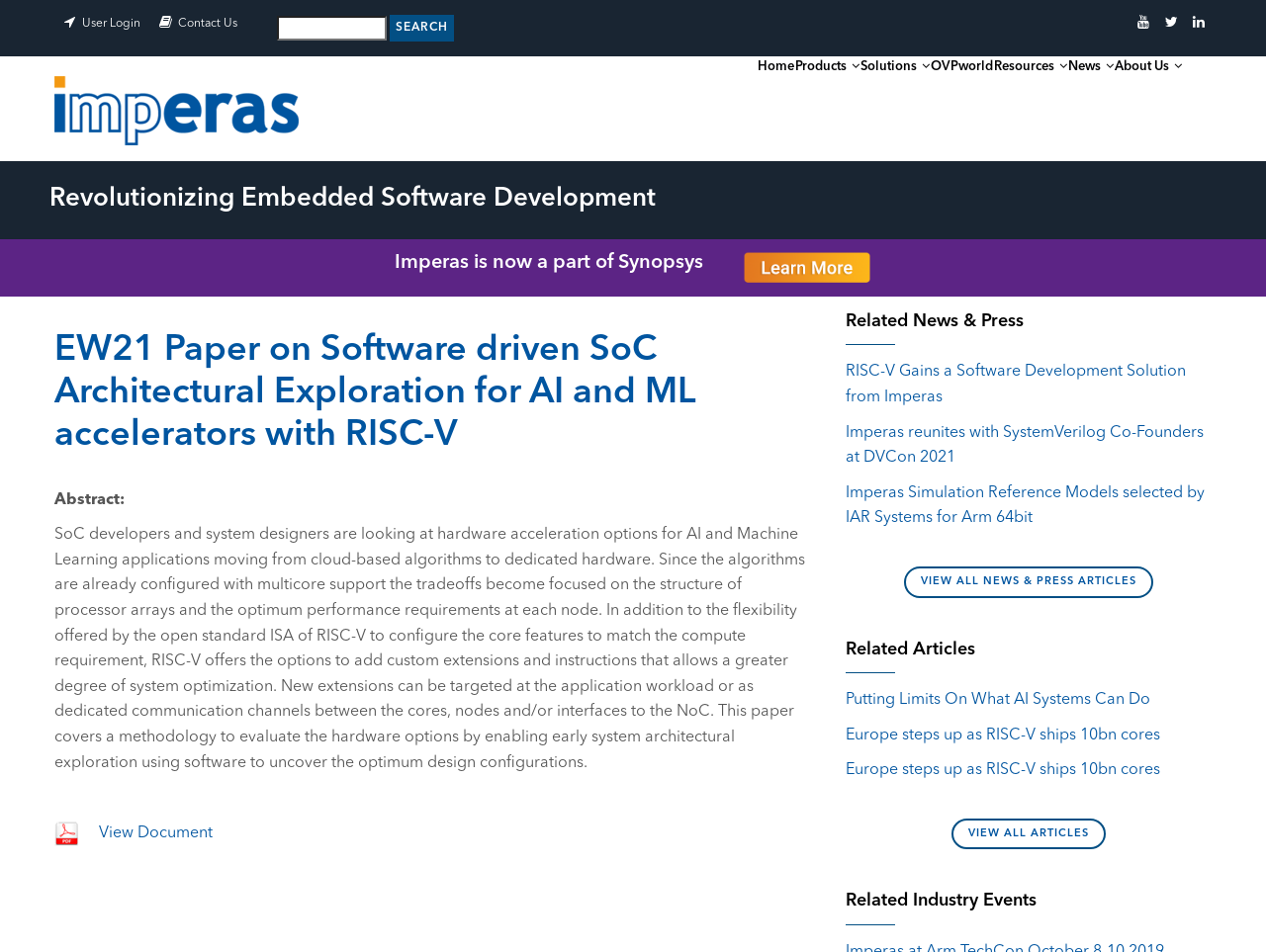Please identify the bounding box coordinates of the element that needs to be clicked to execute the following command: "View all news and press articles". Provide the bounding box using four float numbers between 0 and 1, formatted as [left, top, right, bottom].

[0.714, 0.595, 0.911, 0.628]